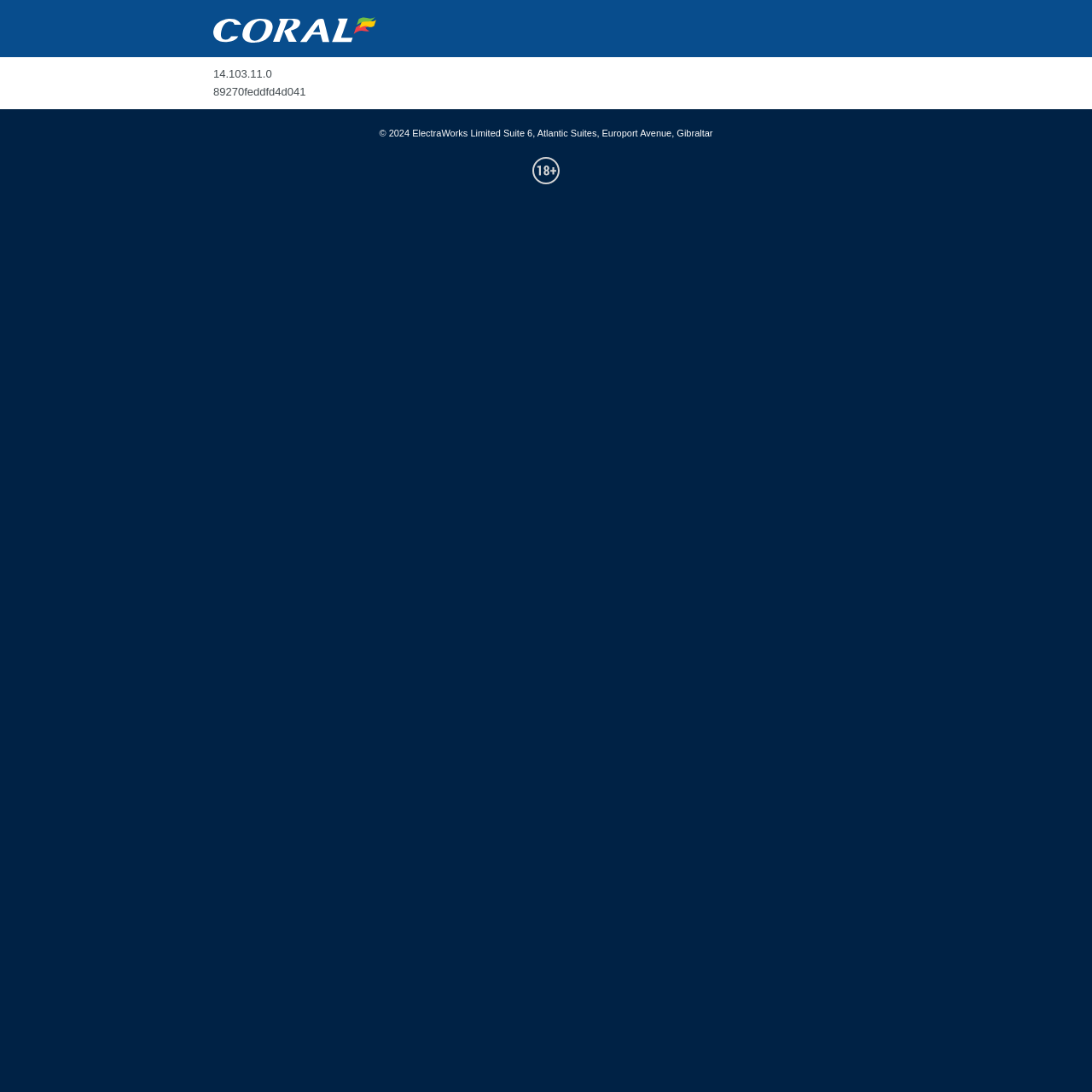What is the purpose of the website? Based on the image, give a response in one word or a short phrase.

Gaming